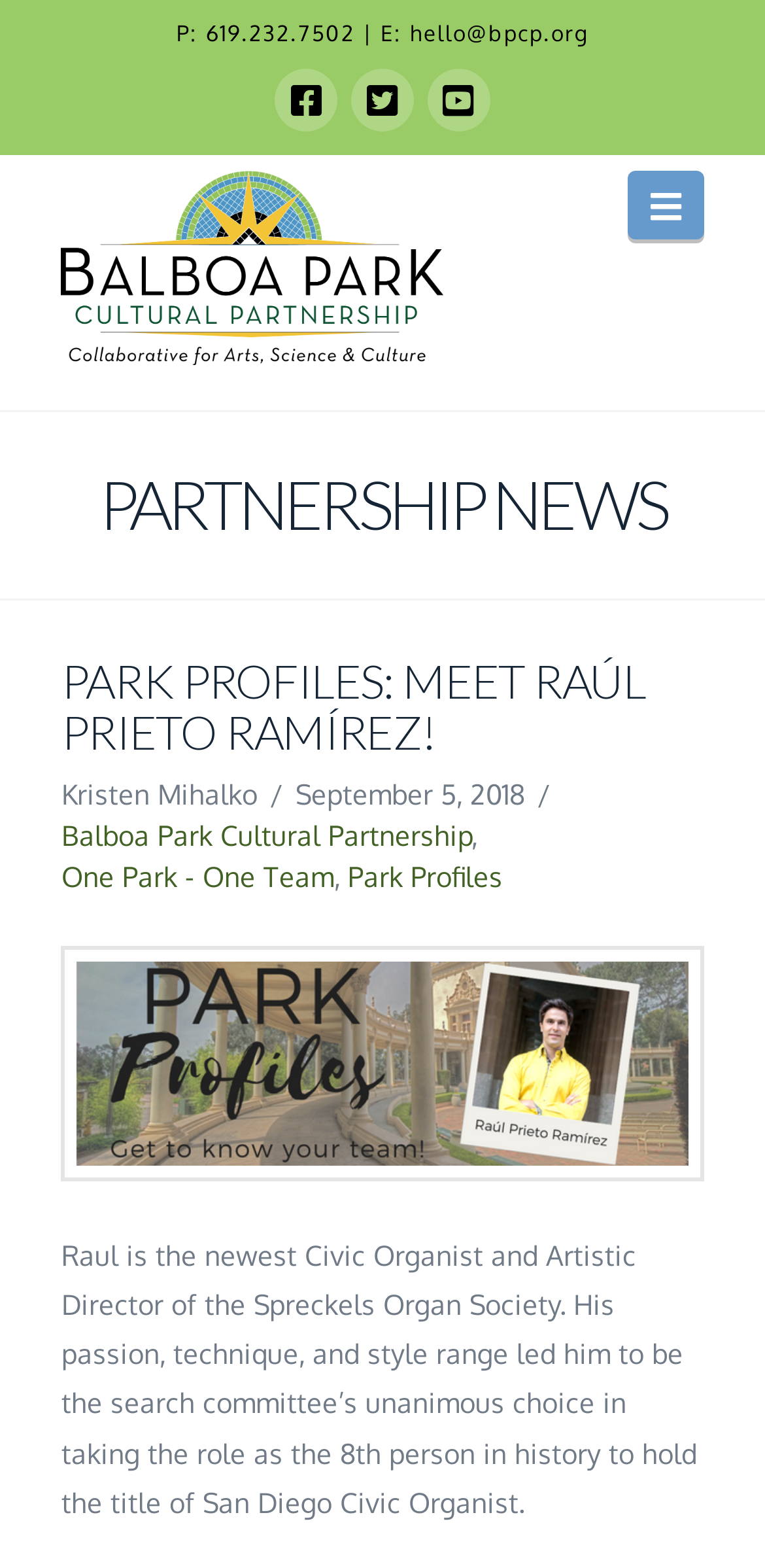Specify the bounding box coordinates of the area to click in order to follow the given instruction: "Read about Balboa Park Cultural Partnership."

[0.08, 0.109, 0.58, 0.233]